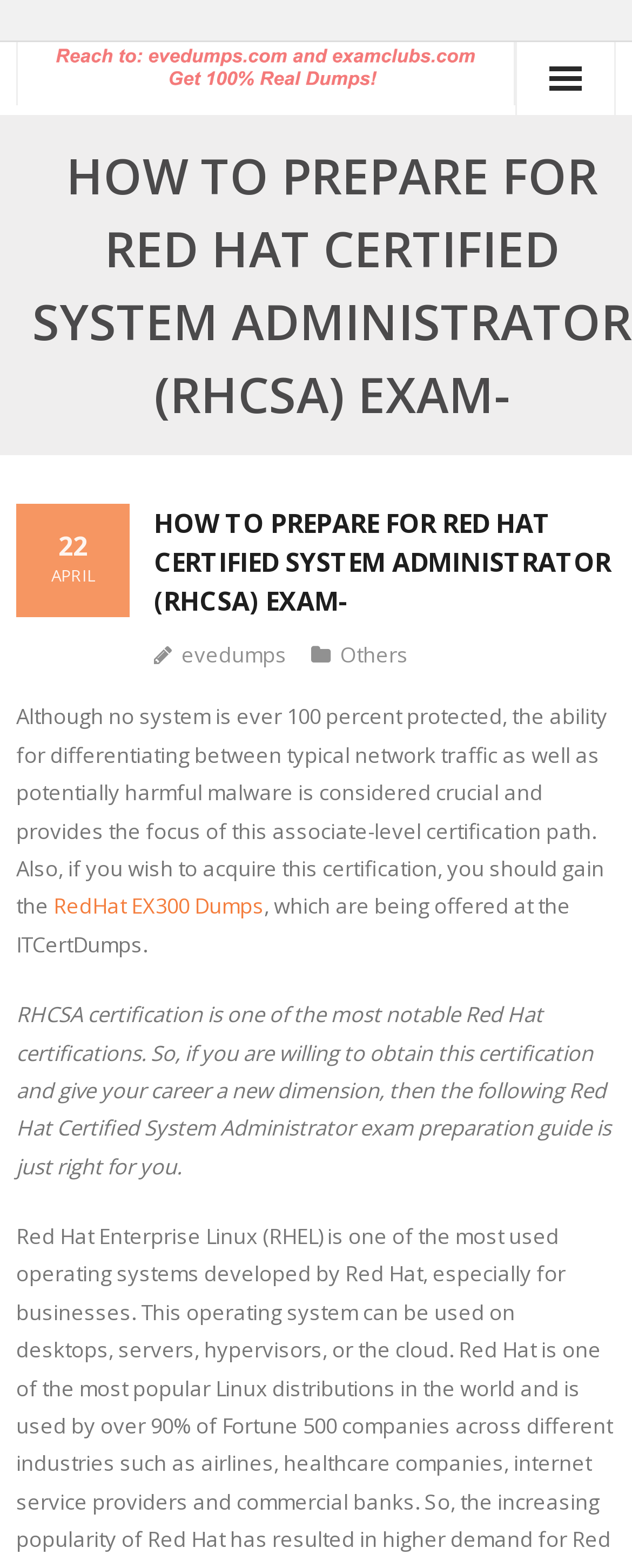Please specify the bounding box coordinates for the clickable region that will help you carry out the instruction: "Learn more about Professional Sailing".

None